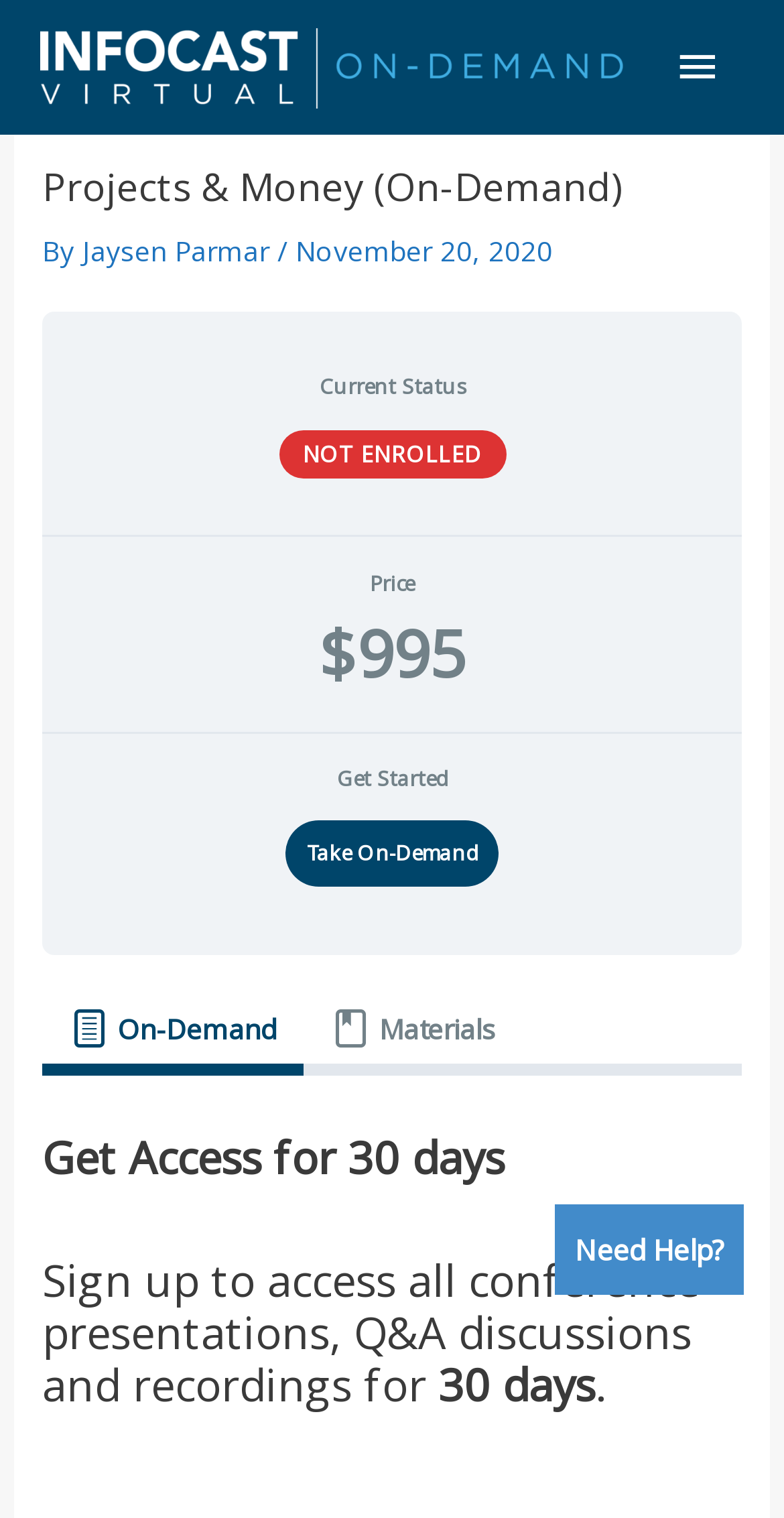Find and extract the text of the primary heading on the webpage.

Projects & Money (On-Demand)